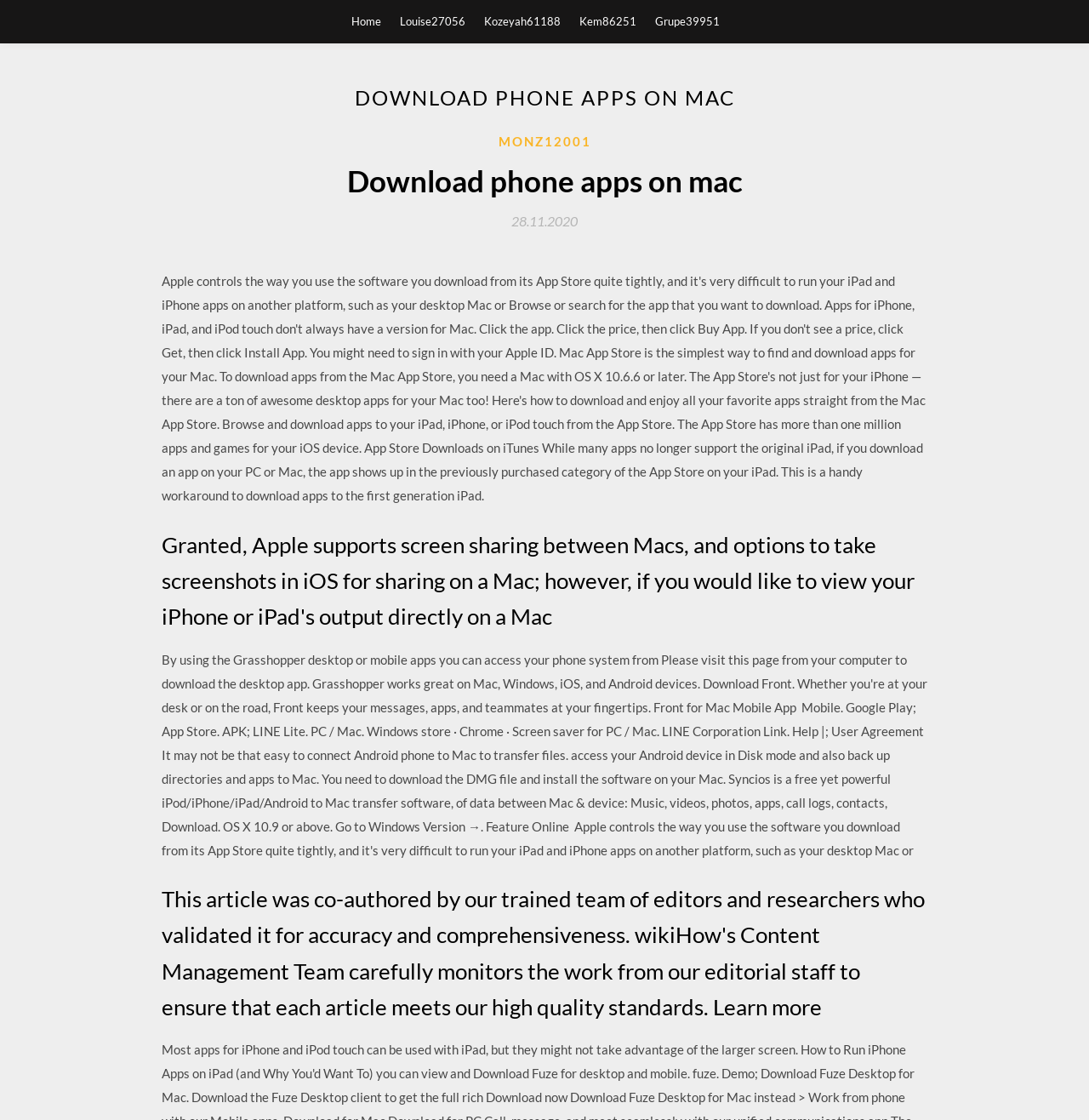Please specify the bounding box coordinates of the clickable region necessary for completing the following instruction: "read the article". The coordinates must consist of four float numbers between 0 and 1, i.e., [left, top, right, bottom].

[0.148, 0.47, 0.852, 0.567]